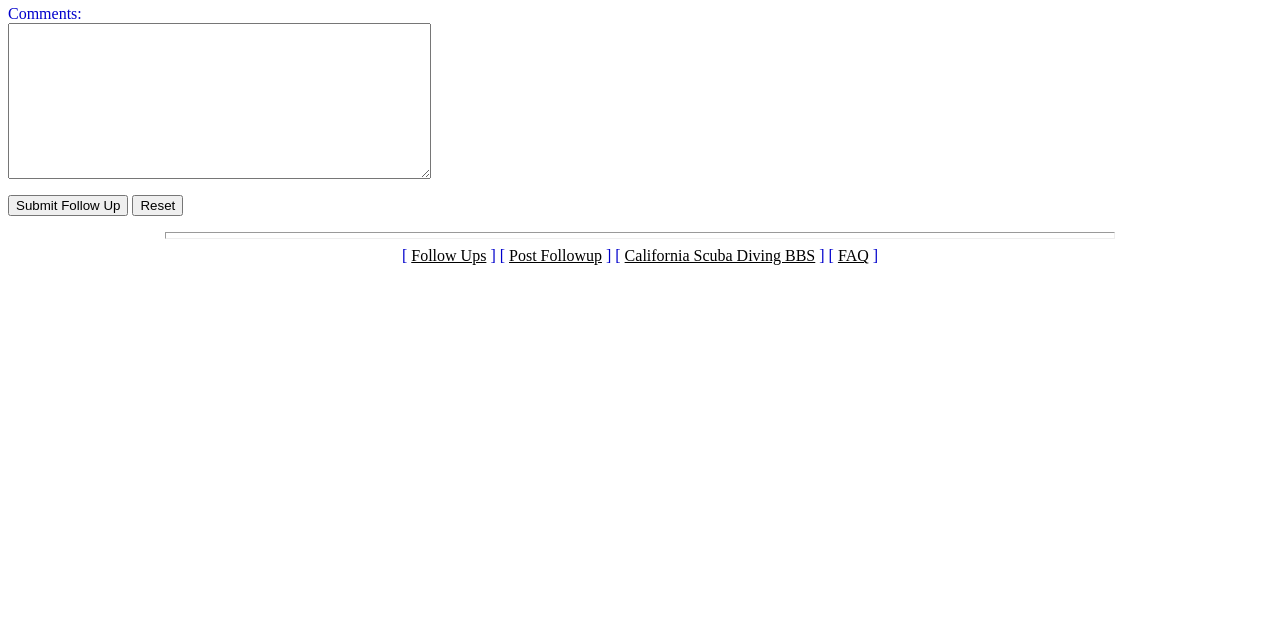Given the element description Follow Ups, predict the bounding box coordinates for the UI element in the webpage screenshot. The format should be (top-left x, top-left y, bottom-right x, bottom-right y), and the values should be between 0 and 1.

[0.321, 0.387, 0.38, 0.413]